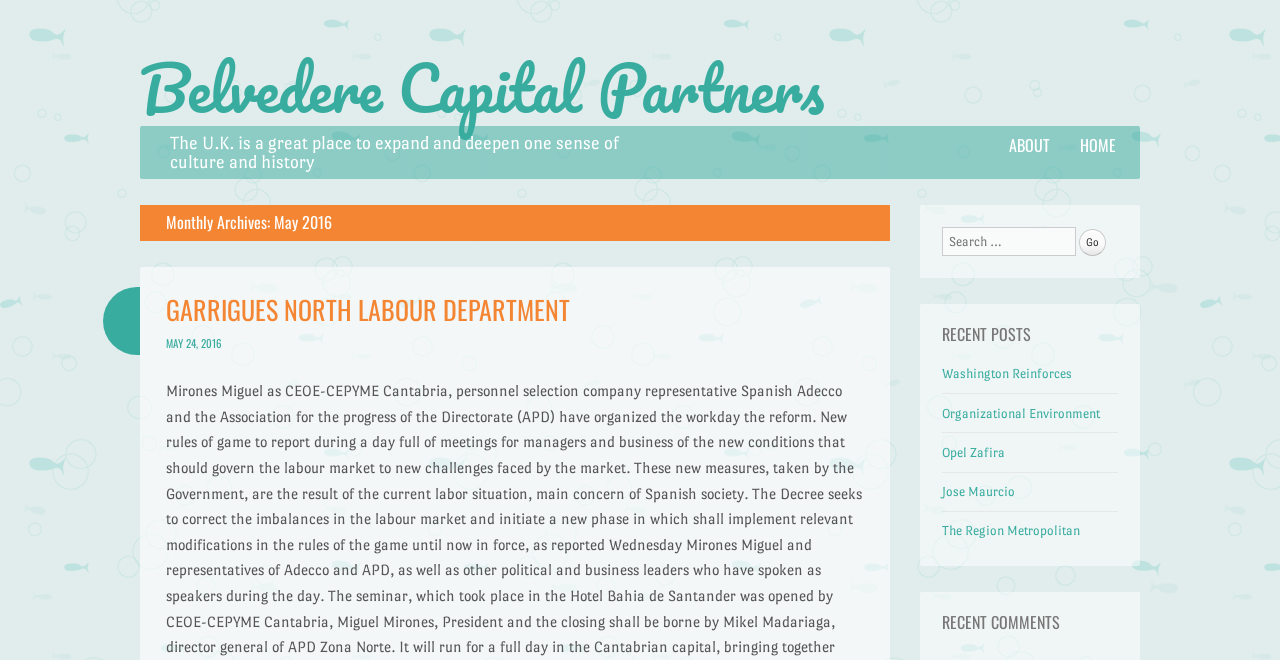Select the bounding box coordinates of the element I need to click to carry out the following instruction: "Search for something".

[0.736, 0.344, 0.841, 0.388]